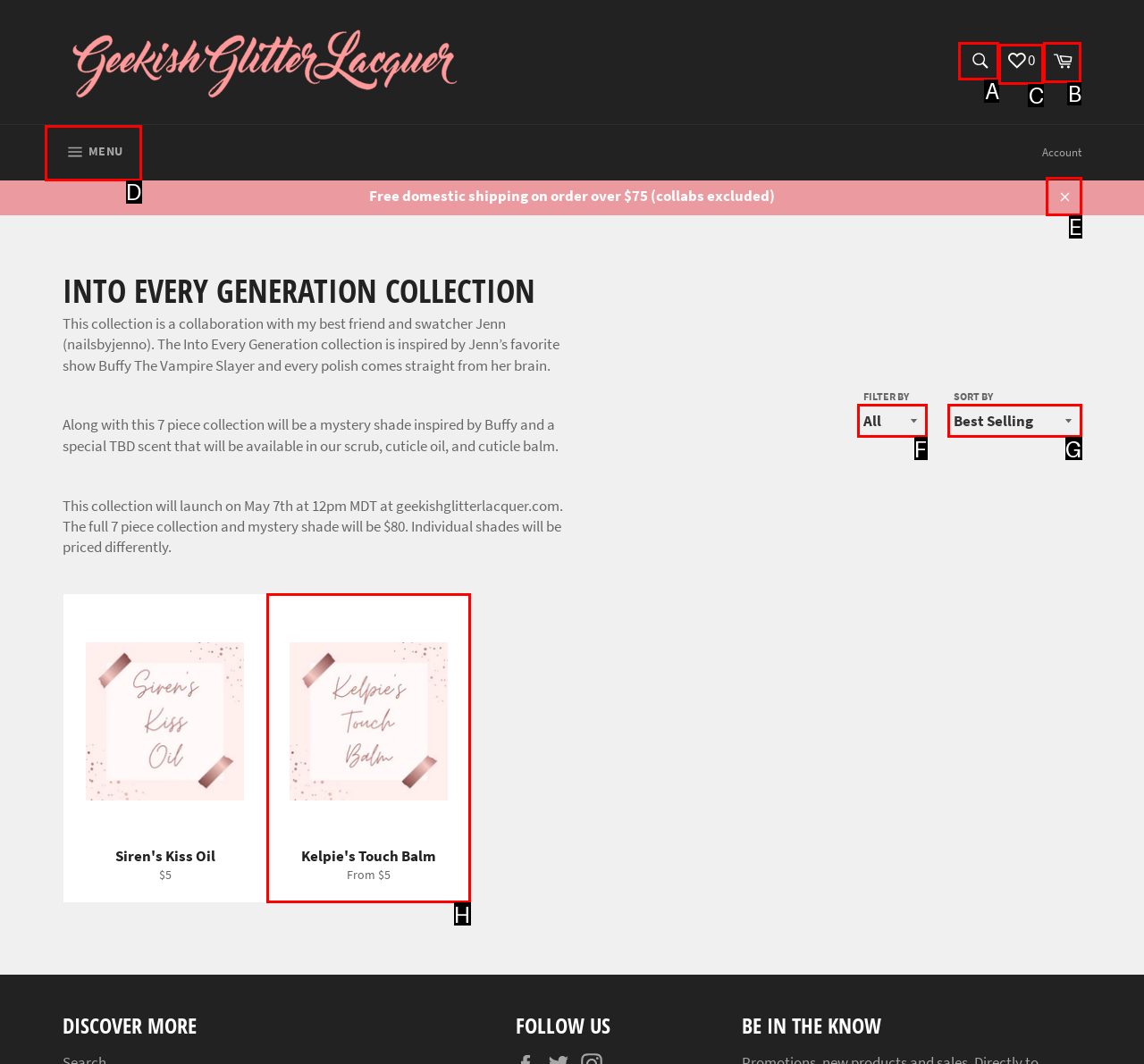Based on the element described as: alt="Sculpt and Blend Fan Faves"
Find and respond with the letter of the correct UI element.

None